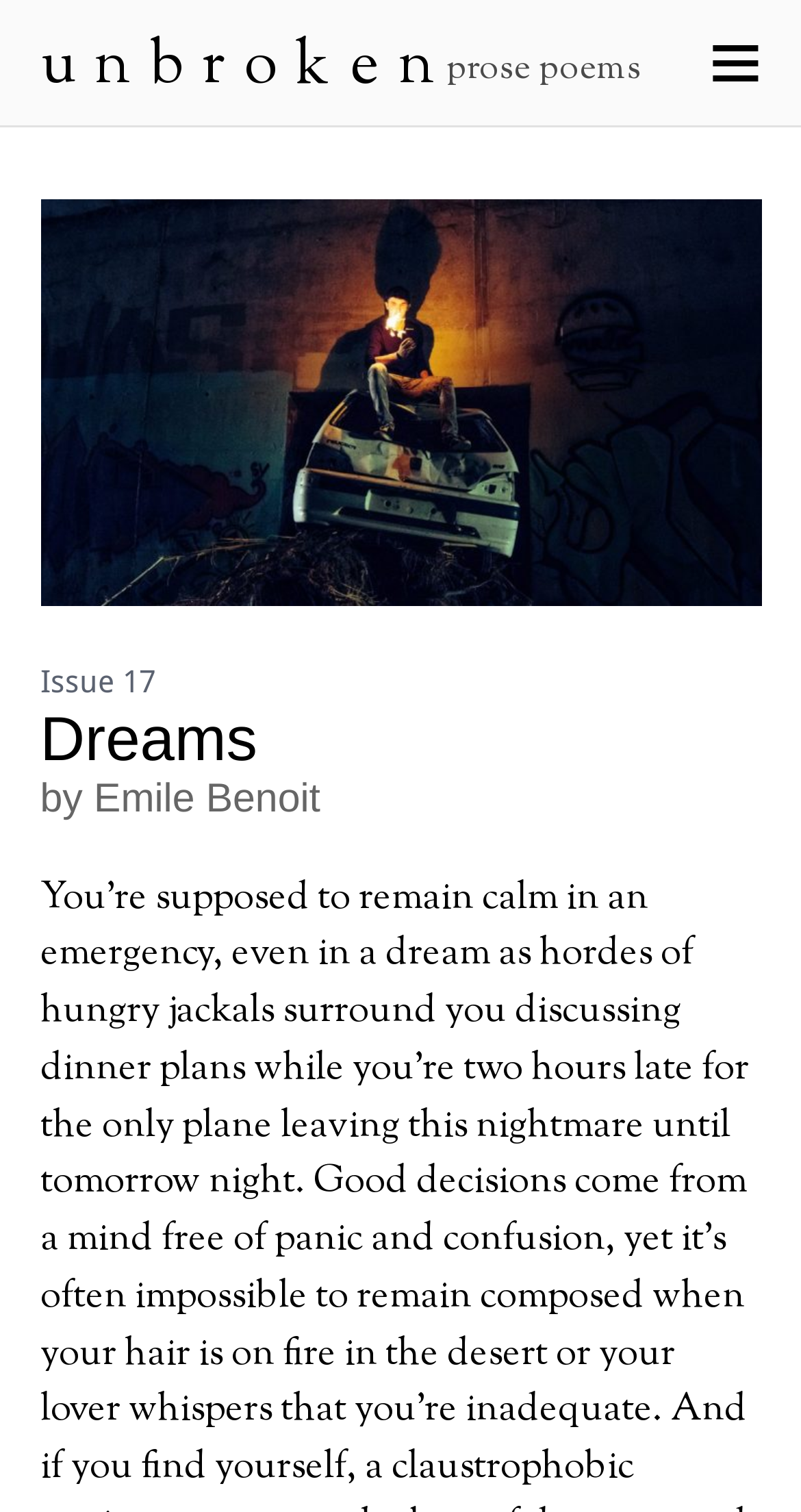Detail the features and information presented on the webpage.

The webpage appears to be a literary journal or publication featuring a specific work, "Dreams by Emile Benoit". At the top-right corner, there is a link with an icon, represented by the Unicode character '\ue68e'. On the top-left side, there is a link with the text "u n b r o k e n", which seems to be the title or name of the journal.

Below the title, there is a static text element that reads "prose poems", indicating the genre or style of the featured work. To the right of this text, there is a large figure element that occupies most of the width of the page, containing an image related to "Dreams" by Emile Benoit.

Further down, there is a link to "Issue 17", which suggests that this webpage is part of a larger publication with multiple issues. Finally, there is a heading element that repeats the title "Dreams by Emile Benoit", which serves as a clear identifier for the main content of the page.